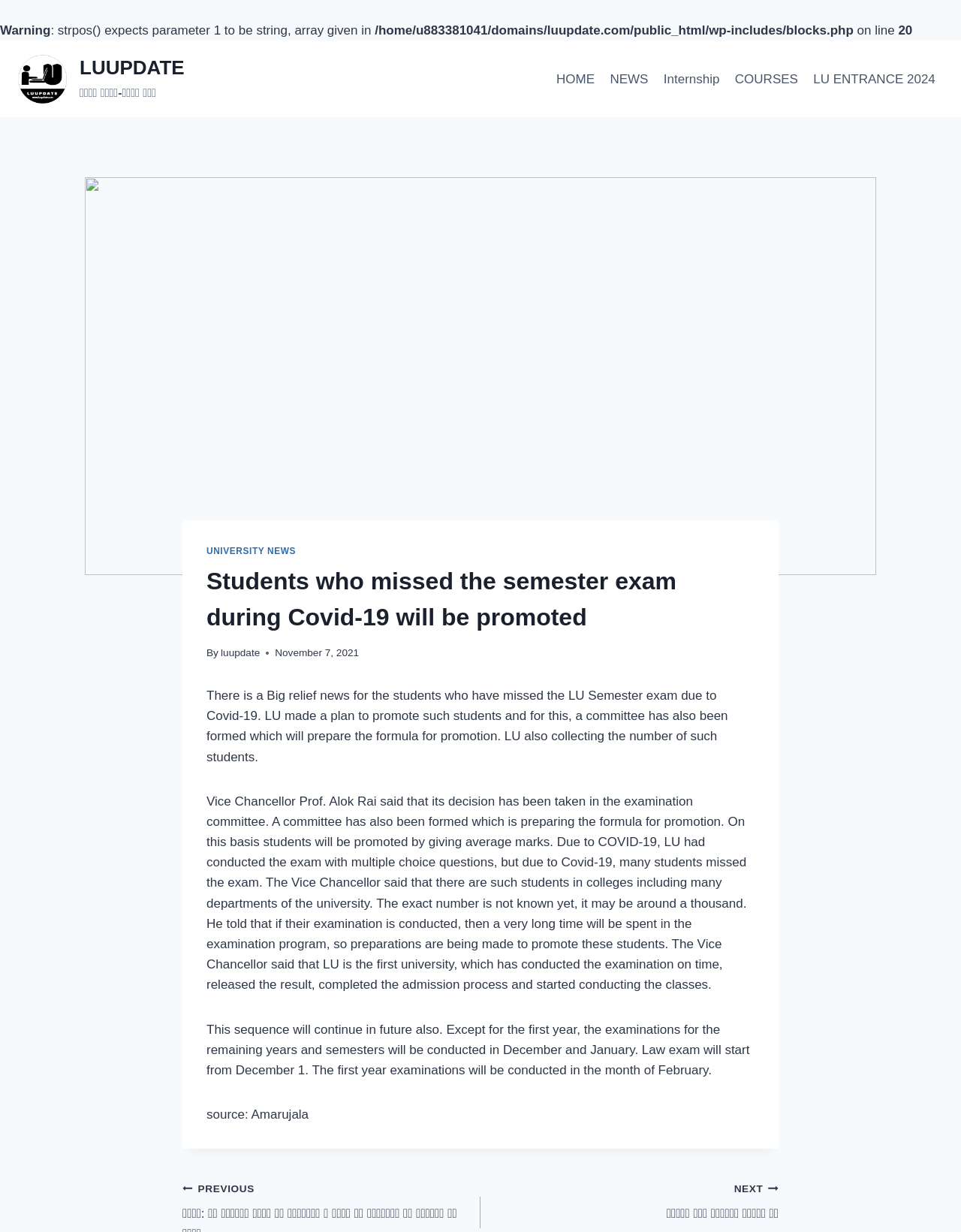Determine the bounding box coordinates for the area that needs to be clicked to fulfill this task: "Check the NEXT post". The coordinates must be given as four float numbers between 0 and 1, i.e., [left, top, right, bottom].

[0.5, 0.958, 0.81, 0.993]